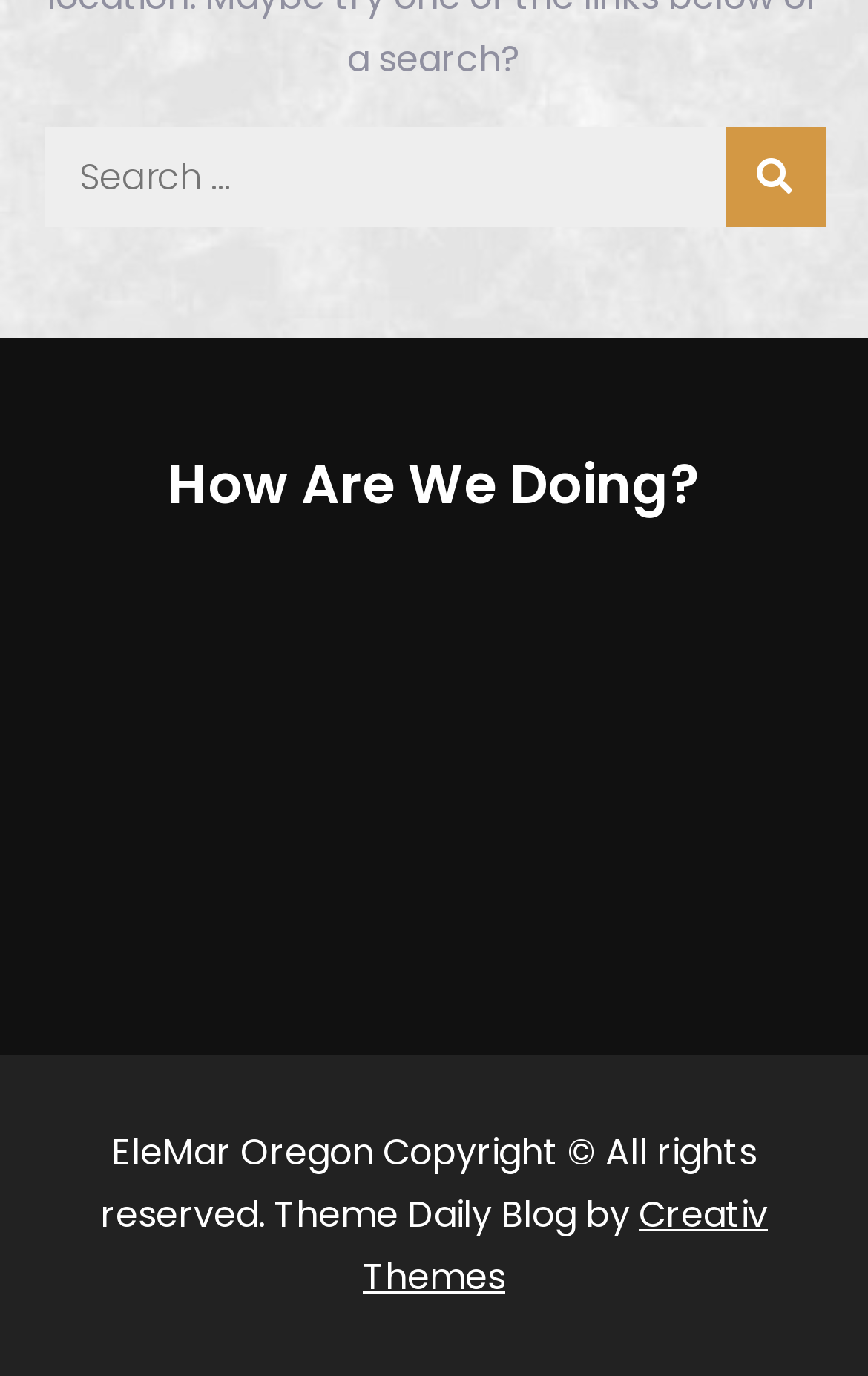What is the function of the button with a magnifying glass icon?
Please answer the question with as much detail as possible using the screenshot.

The button with a magnifying glass icon is located next to the search box and is likely intended to submit the search query entered by the user. When clicked, it may initiate a search function to retrieve relevant results.